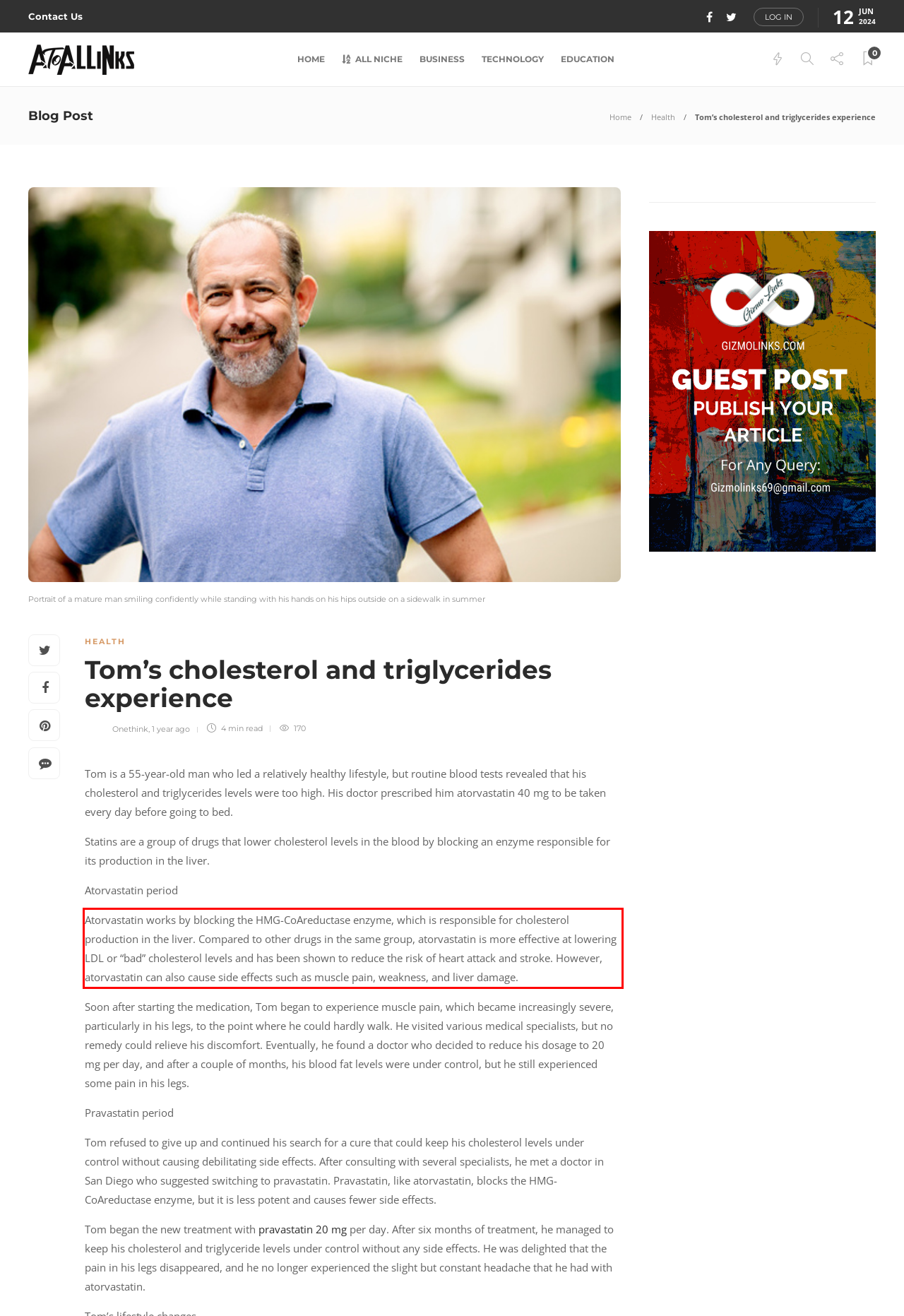Given a screenshot of a webpage with a red bounding box, please identify and retrieve the text inside the red rectangle.

Atorvastatin works by blocking the HMG-CoAreductase enzyme, which is responsible for cholesterol production in the liver. Compared to other drugs in the same group, atorvastatin is more effective at lowering LDL or “bad” cholesterol levels and has been shown to reduce the risk of heart attack and stroke. However, atorvastatin can also cause side effects such as muscle pain, weakness, and liver damage.